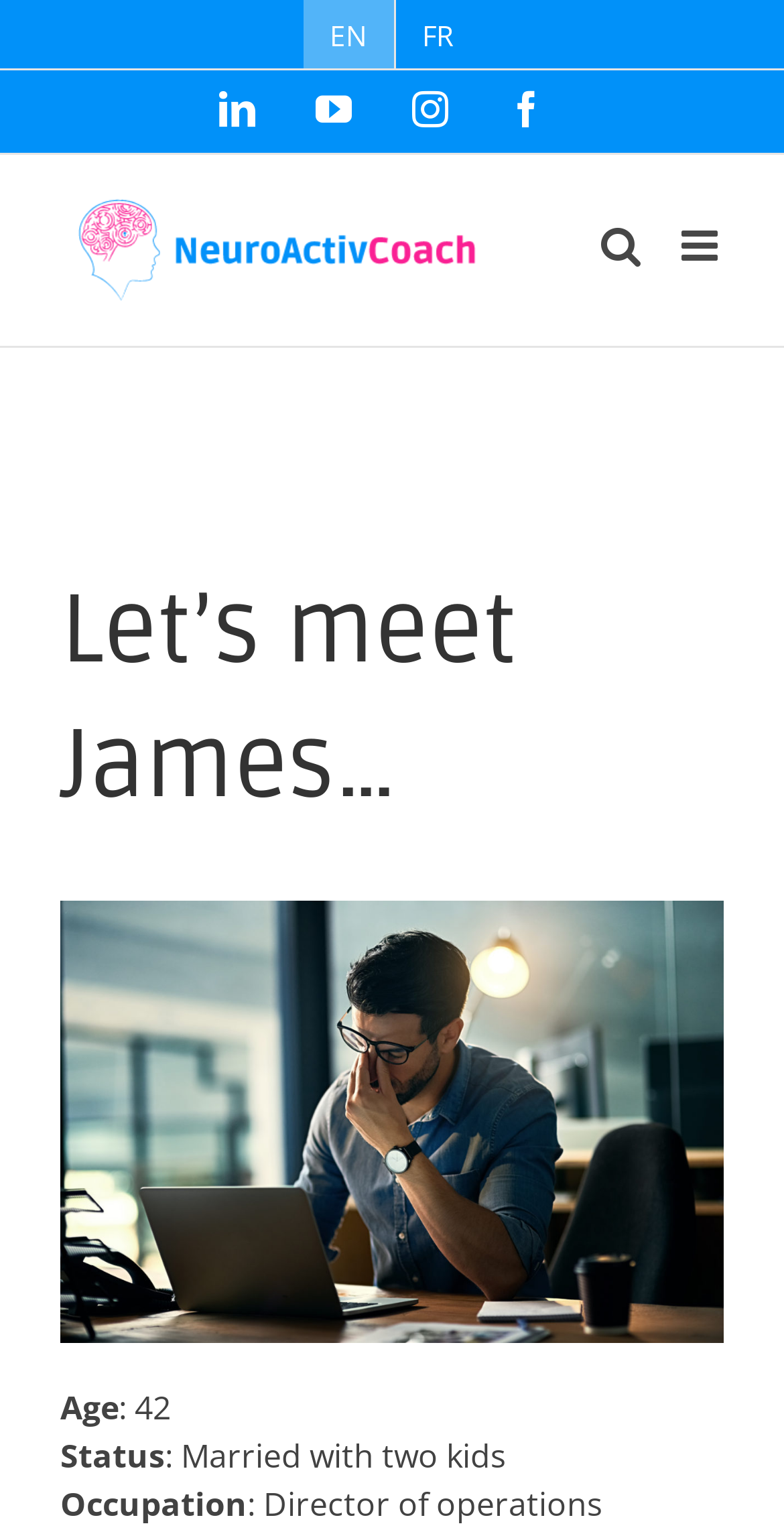Please specify the coordinates of the bounding box for the element that should be clicked to carry out this instruction: "Read about Vitamins". The coordinates must be four float numbers between 0 and 1, formatted as [left, top, right, bottom].

None